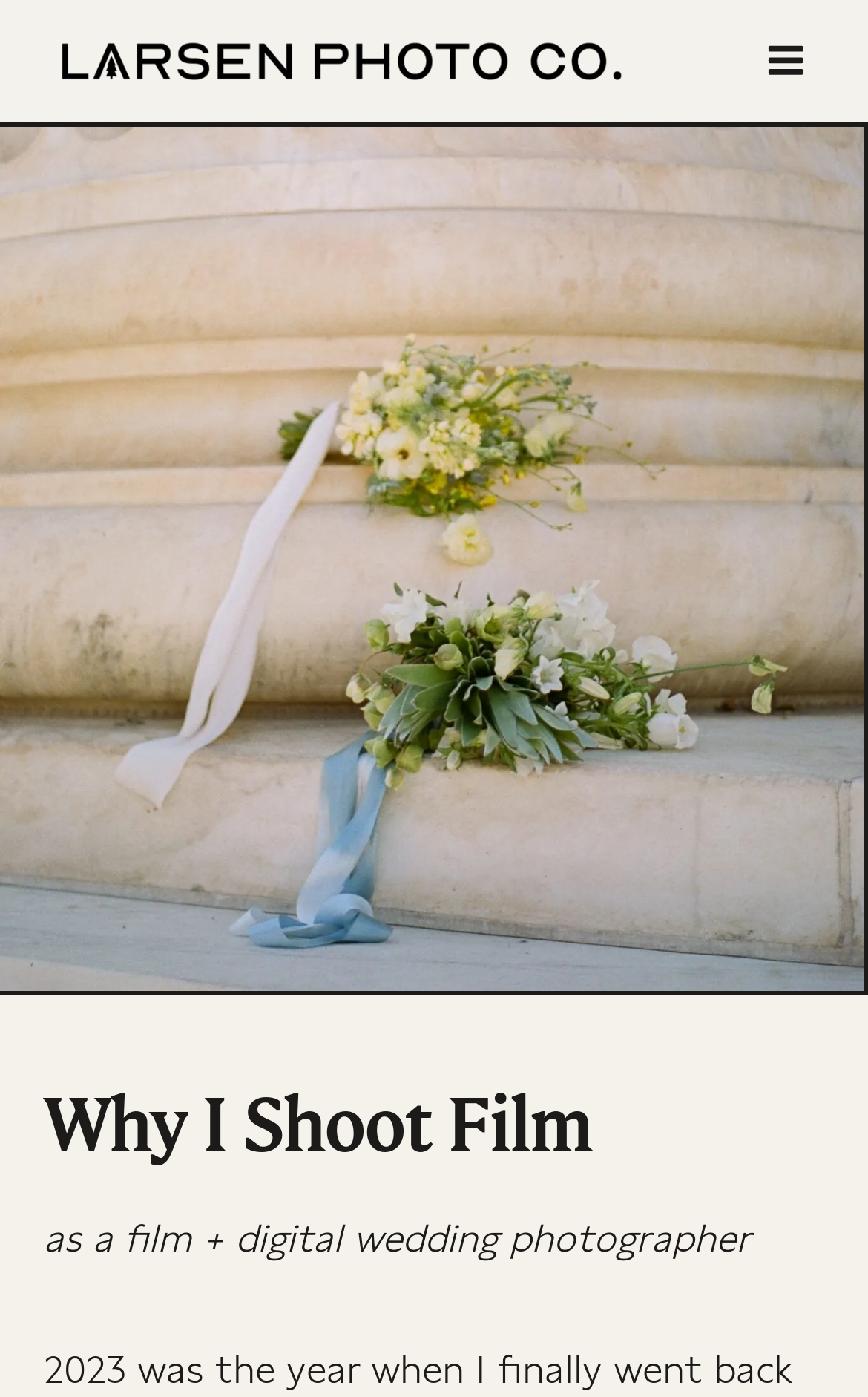Identify and generate the primary title of the webpage.

Why I Shoot Film